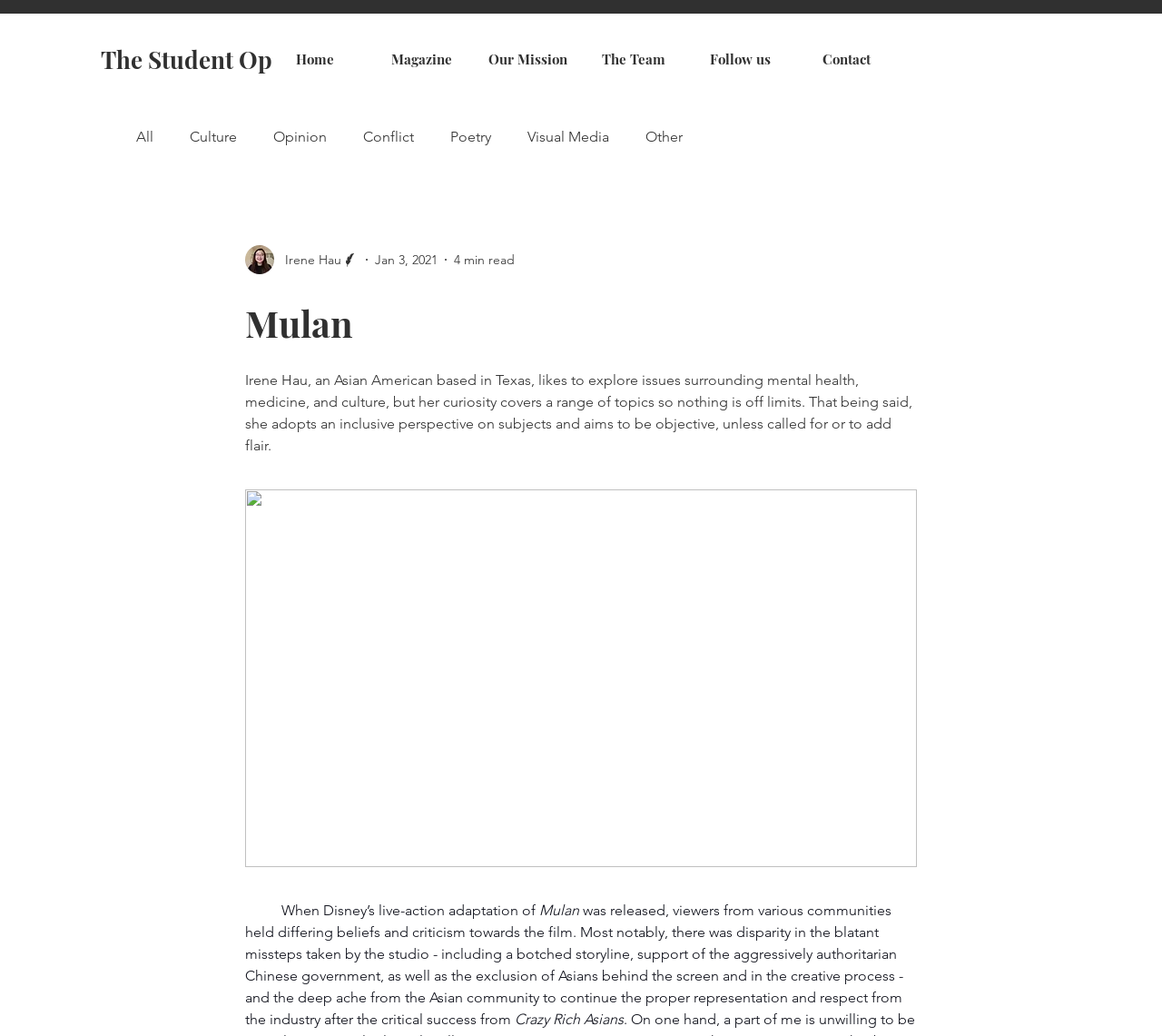Please locate the bounding box coordinates of the region I need to click to follow this instruction: "View the writer's picture".

[0.211, 0.237, 0.236, 0.265]